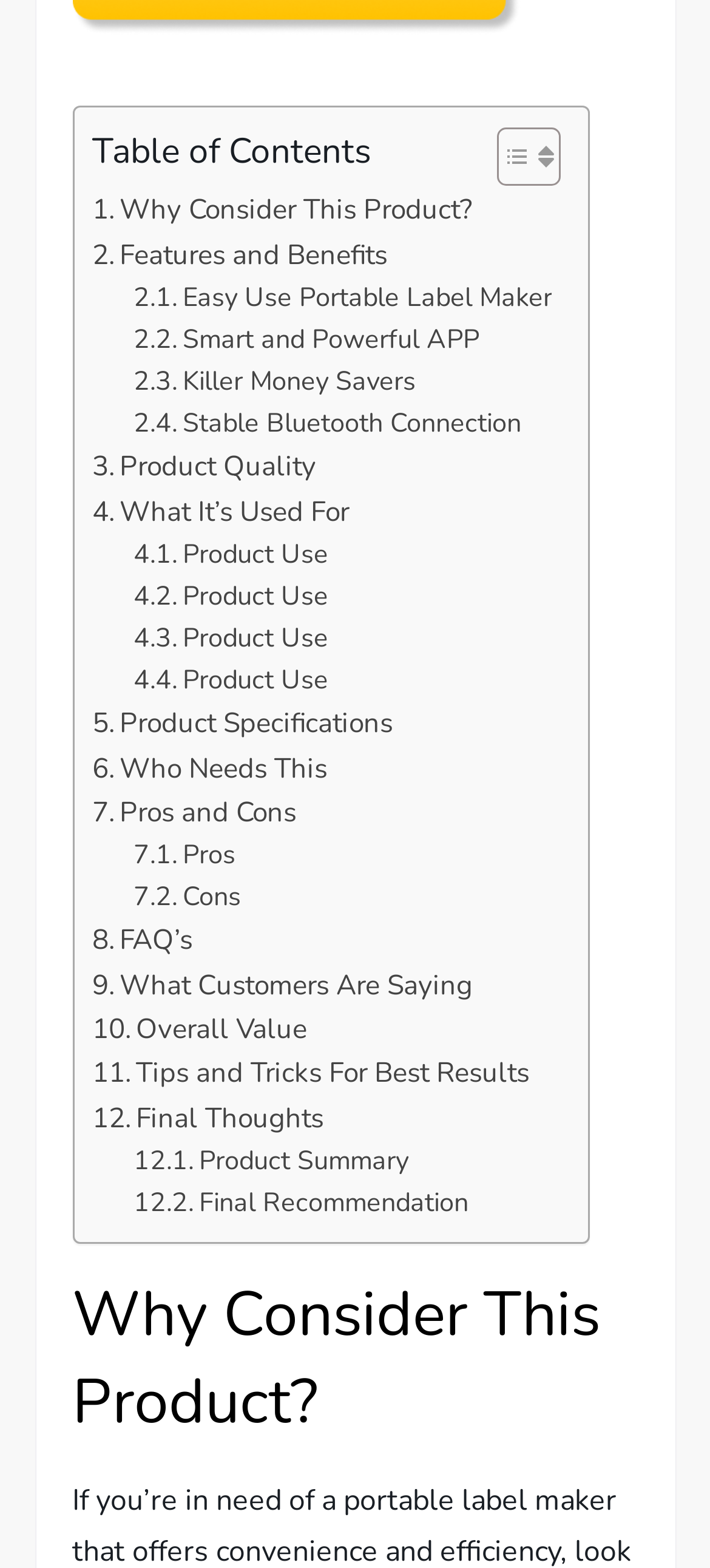Please determine the bounding box coordinates for the element that should be clicked to follow these instructions: "View 'Product Summary'".

[0.188, 0.727, 0.575, 0.754]